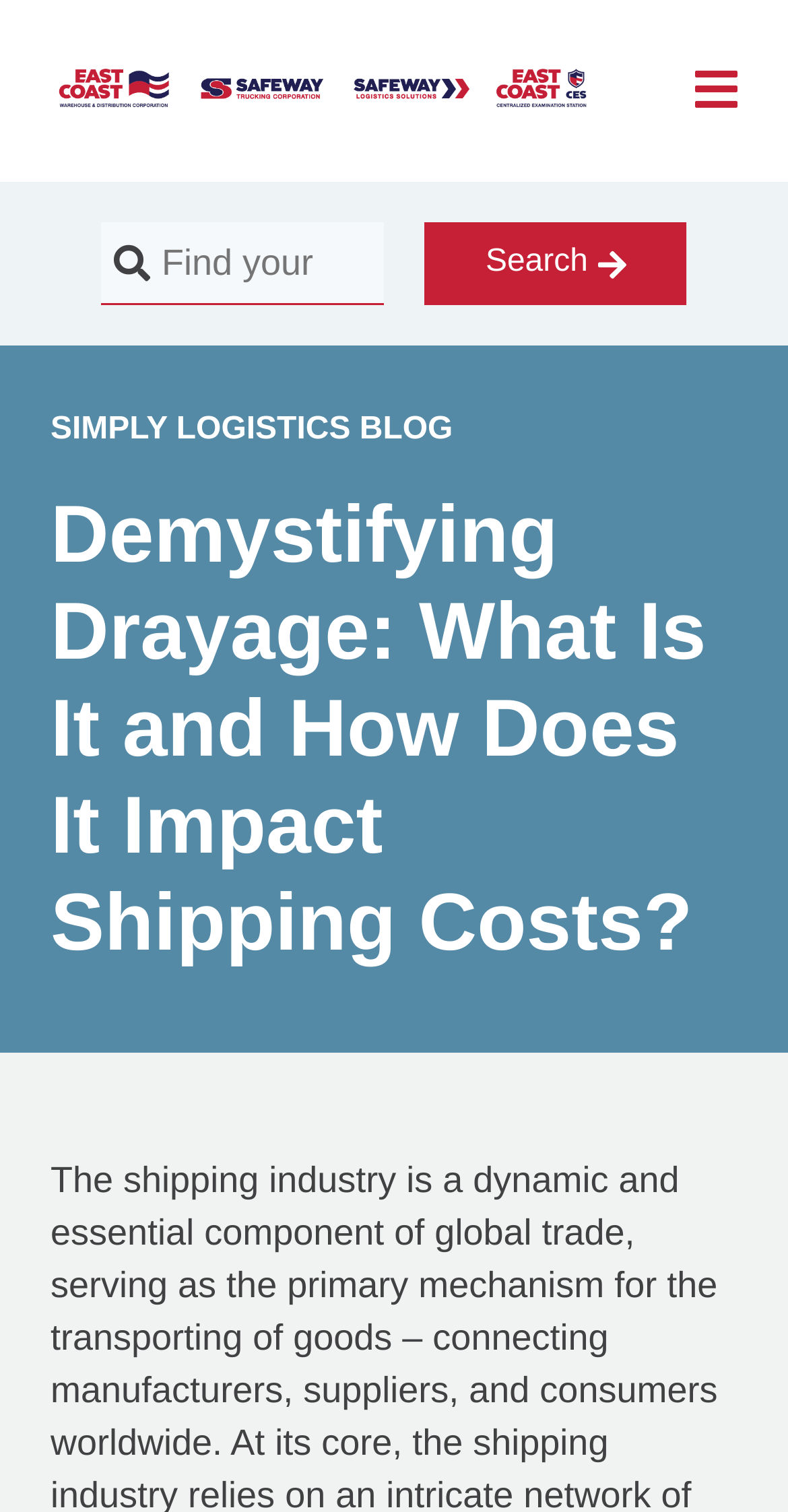Create an in-depth description of the webpage, covering main sections.

The webpage is about demystifying drayage and its impact on shipping costs, with a focus on the shipping industry. At the top left of the page, there is a link to "East Coast Warehouse & Distribution Corp." which is also an image. Below this, there is a search bar with a placeholder text "Find your solution today" and a search button with a magnifying glass icon.

On the top section of the page, there is a header area that spans the entire width. Within this header, there are two headings: "SIMPLY LOGISTICS BLOG" and "Demystifying Drayage: What Is It and How Does It Impact Shipping Costs?", which are positioned one below the other. The second heading is the main title of the page, and it takes up more vertical space than the first one.